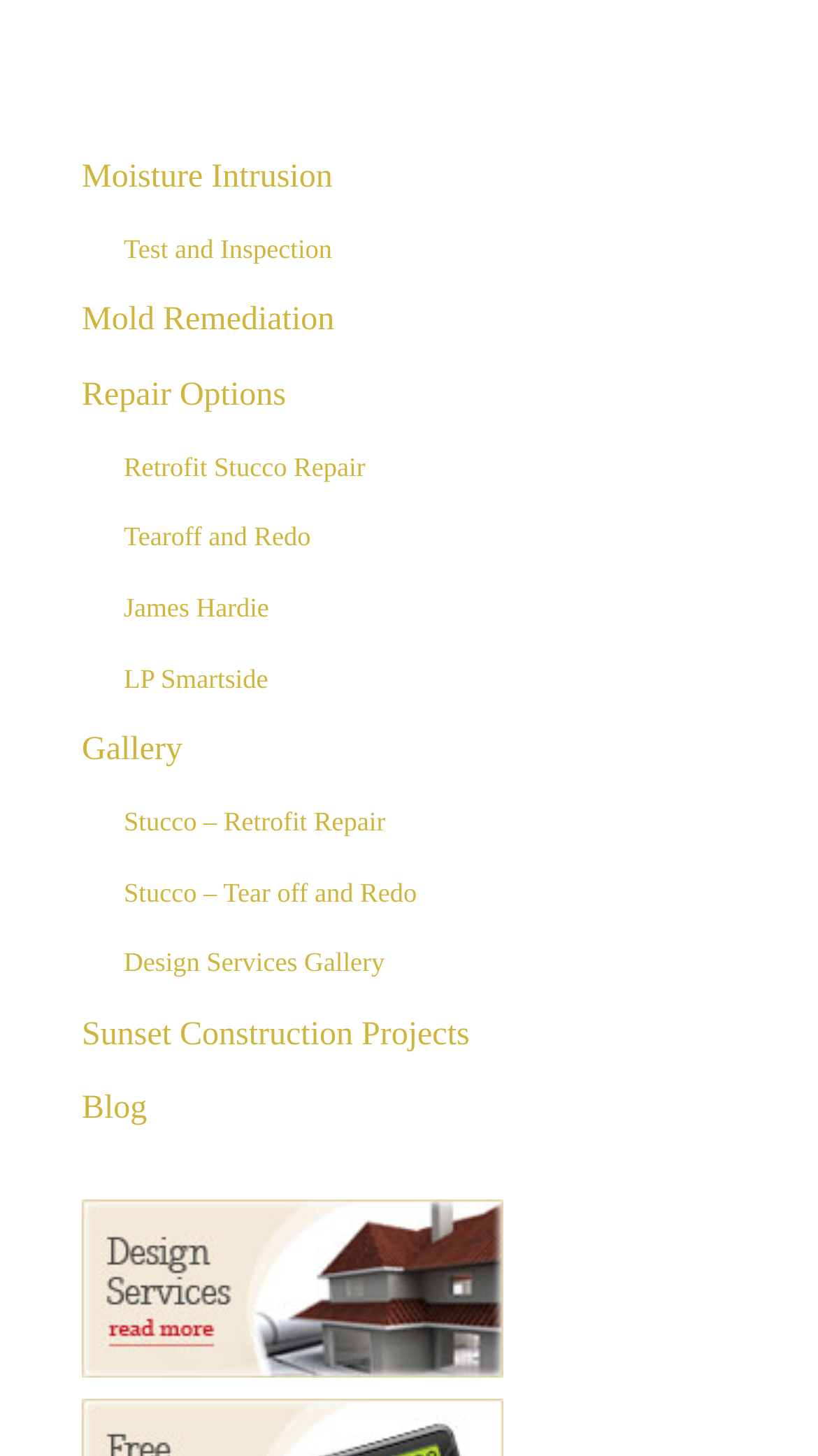Please give the bounding box coordinates of the area that should be clicked to fulfill the following instruction: "Learn about Mold Remediation". The coordinates should be in the format of four float numbers from 0 to 1, i.e., [left, top, right, bottom].

[0.1, 0.208, 0.409, 0.233]